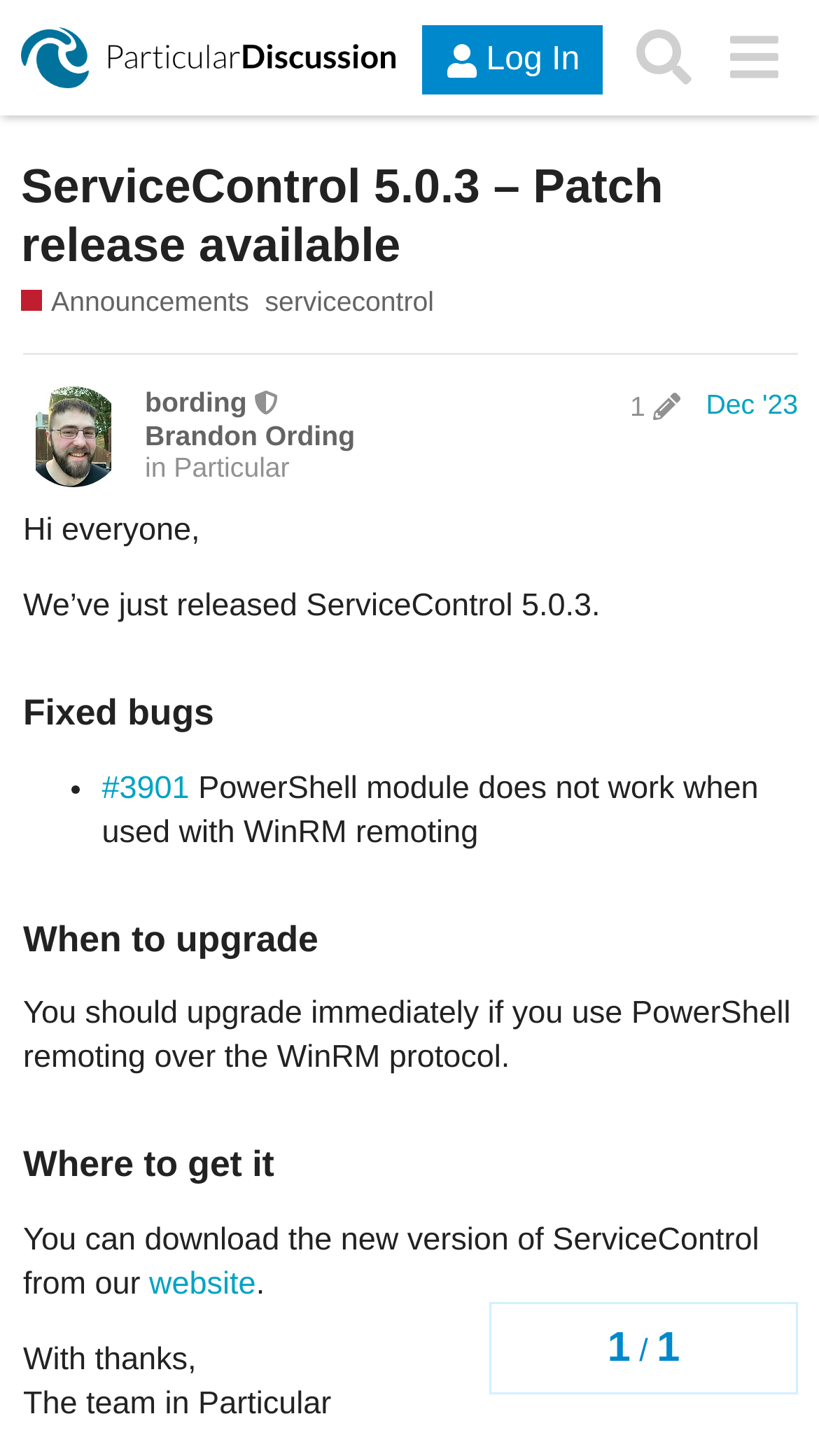Given the element description "alt="Discussion | Particular Software"", identify the bounding box of the corresponding UI element.

[0.026, 0.014, 0.499, 0.066]